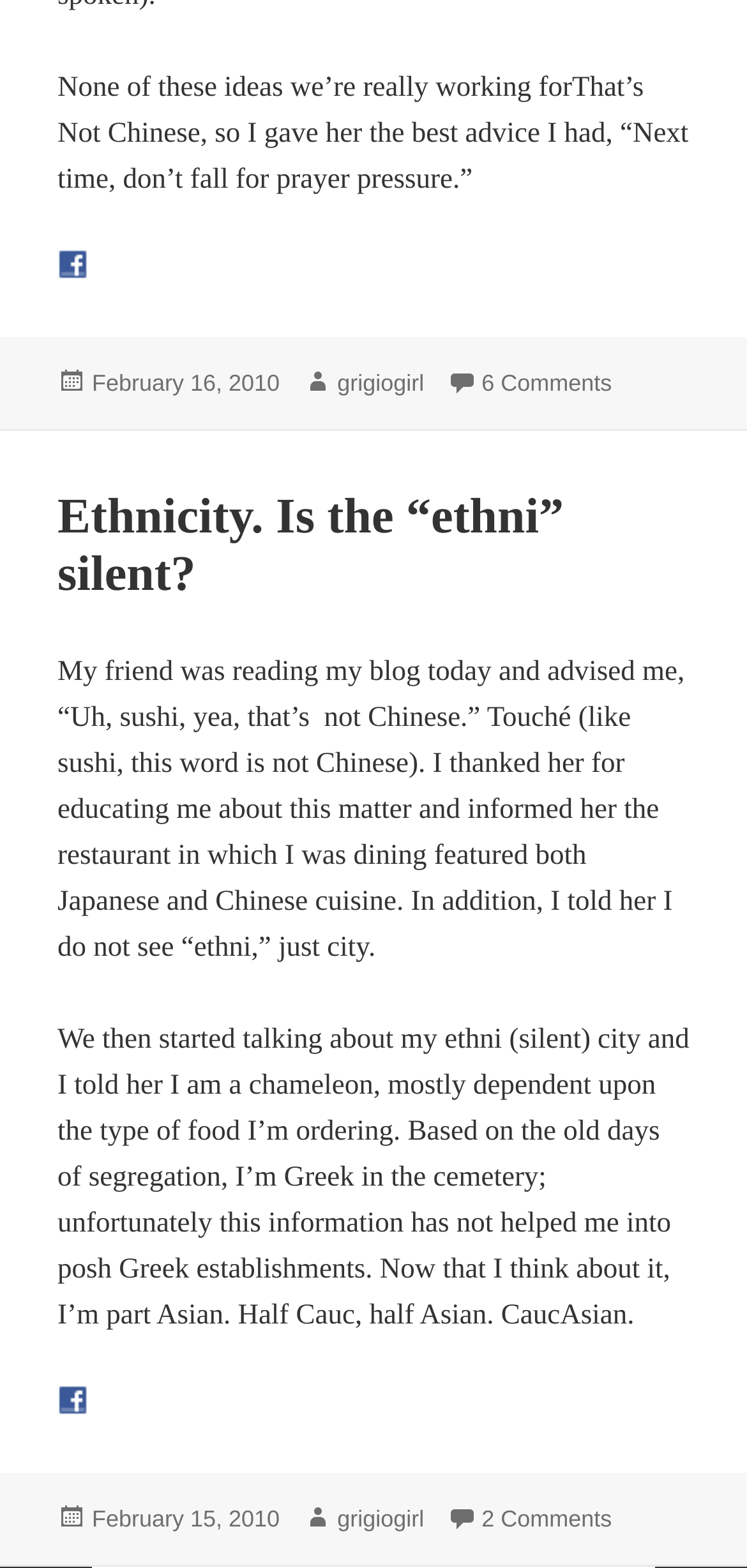What is the purpose of the button with the Facebook icon?
Please use the image to provide an in-depth answer to the question.

I found the purpose of the button by looking at the image description, which says 'Share on Facebook', and the surrounding text, which suggests that it is a button to share the article on Facebook.